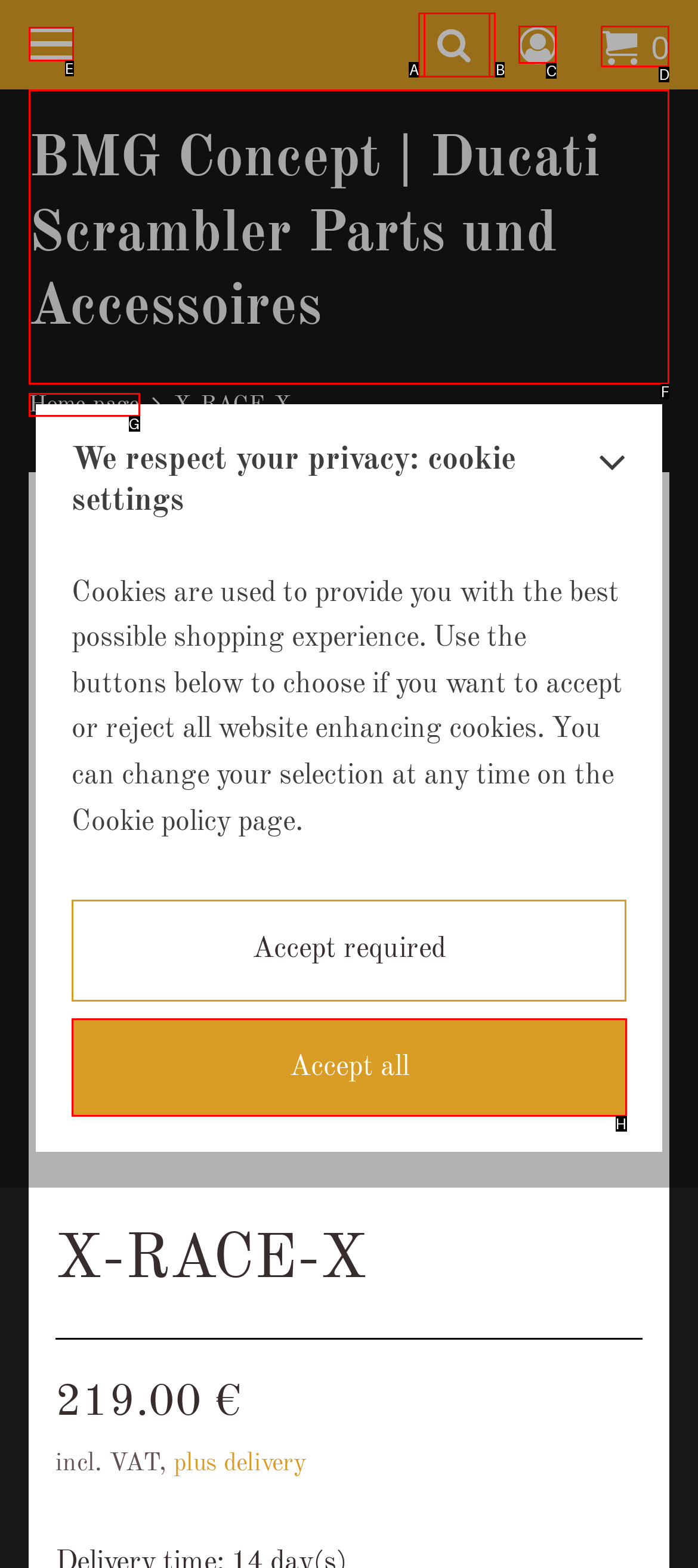Assess the description: aria-label="Options for your customer account" and select the option that matches. Provide the letter of the chosen option directly from the given choices.

C